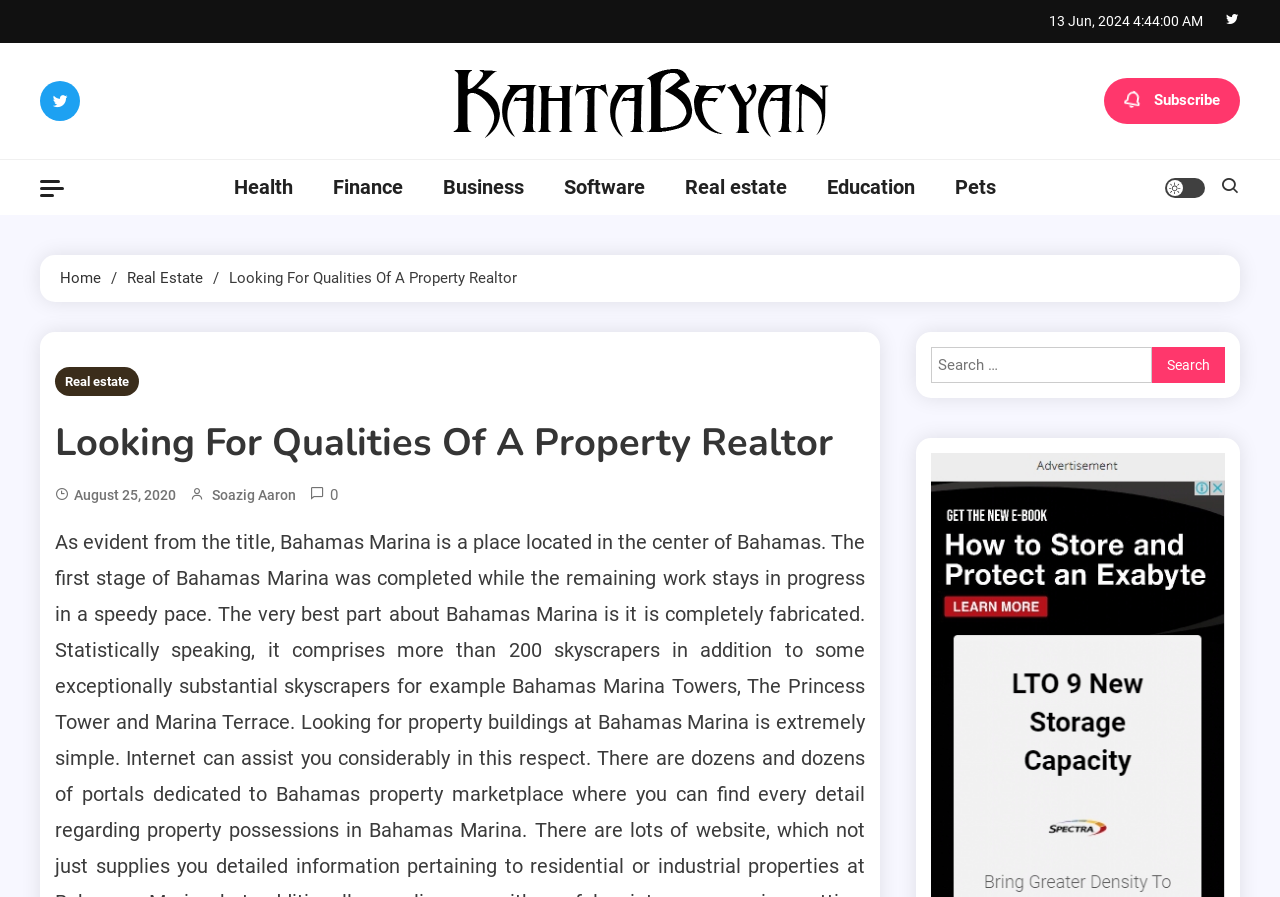Refer to the element description site mode button and identify the corresponding bounding box in the screenshot. Format the coordinates as (top-left x, top-left y, bottom-right x, bottom-right y) with values in the range of 0 to 1.

[0.91, 0.198, 0.941, 0.22]